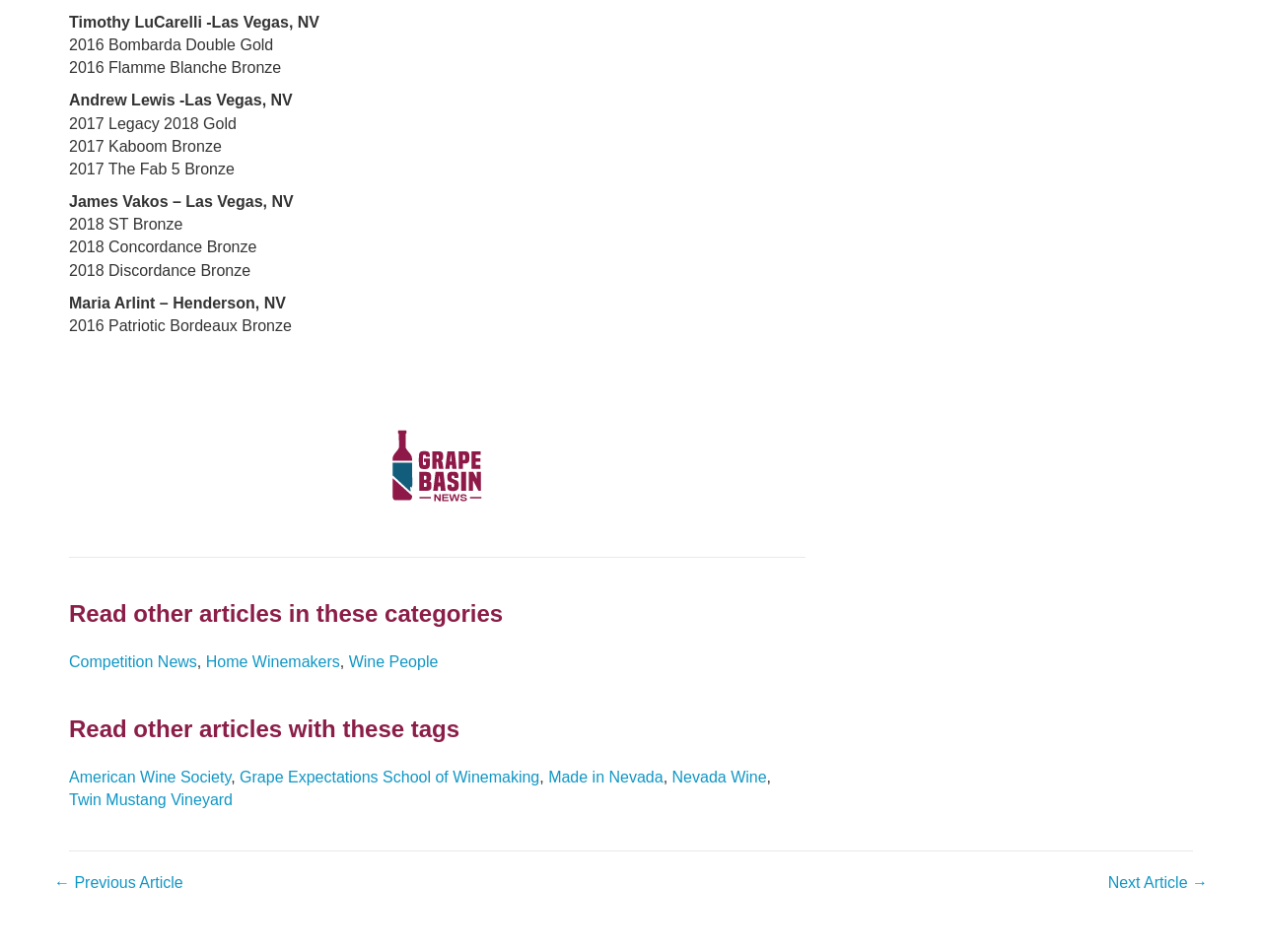Please specify the bounding box coordinates of the clickable section necessary to execute the following command: "Click on the 'GBN_Logo_Web' image".

[0.307, 0.44, 0.385, 0.544]